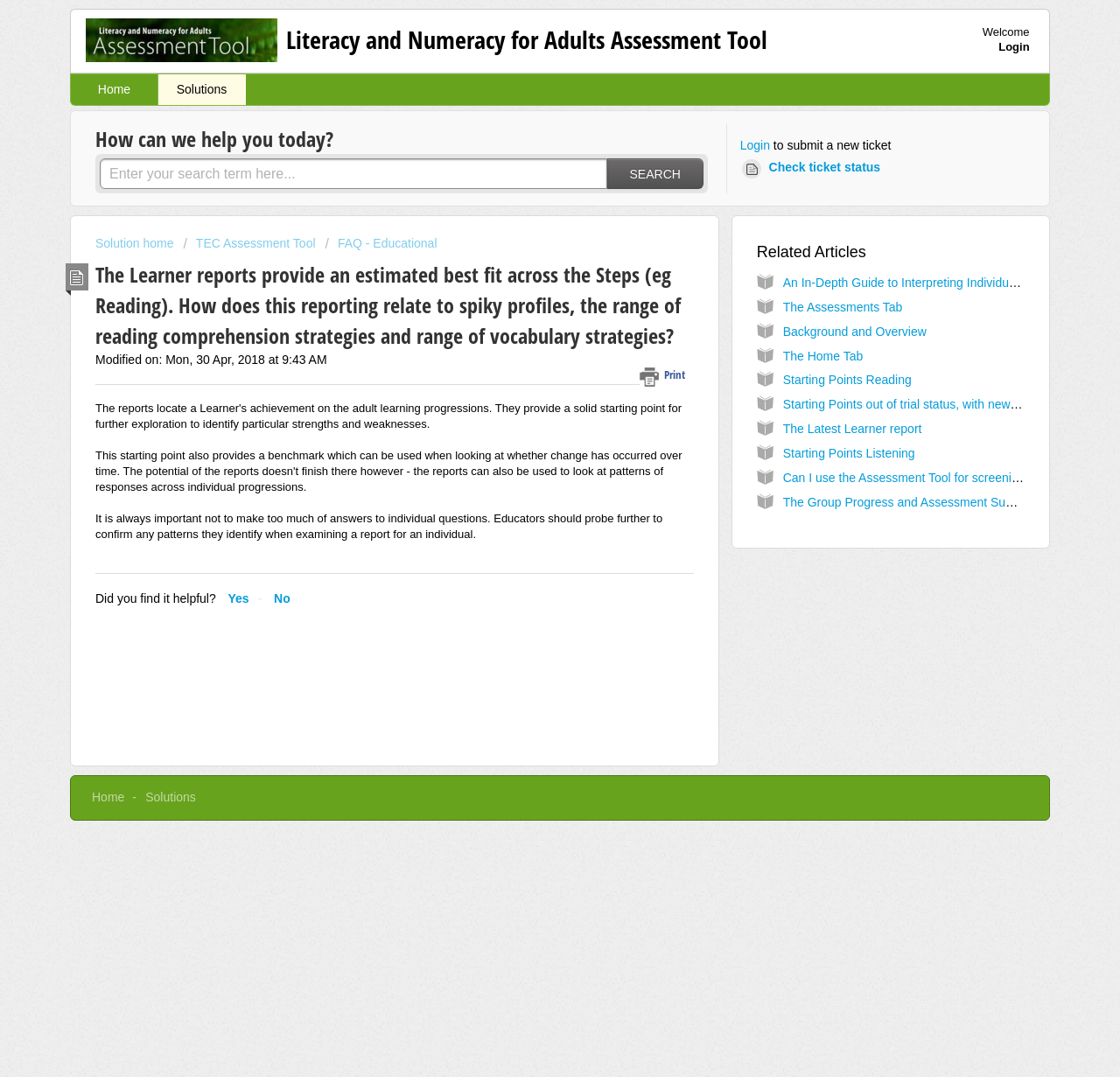What is the text above the 'Search' button?
Kindly answer the question with as much detail as you can.

I found the answer by looking at the text element above the 'Search' button, which is a heading element with the text 'How can we help you today?'.